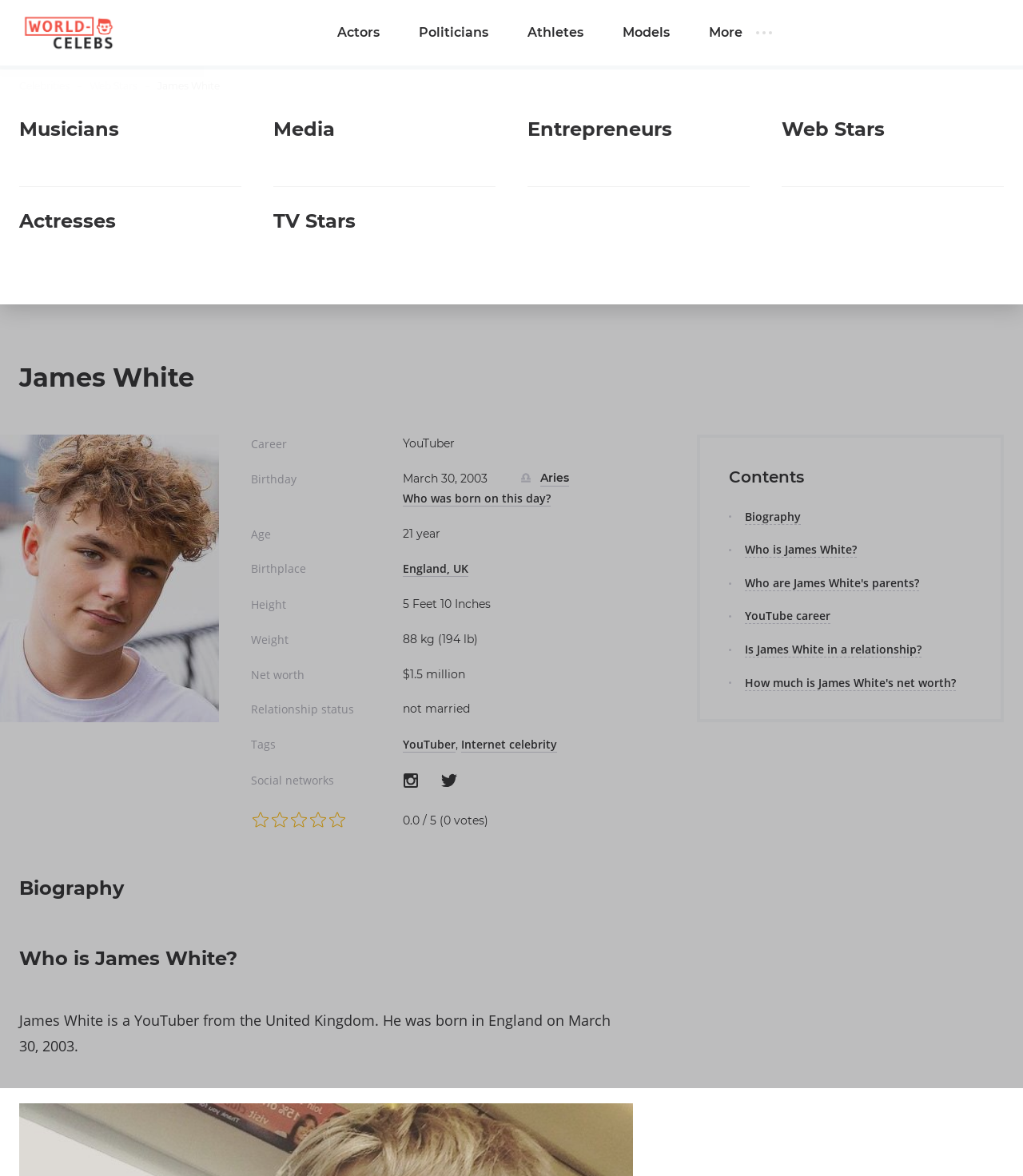What is James White's birthdate?
Ensure your answer is thorough and detailed.

I found the answer by looking at the section that lists James White's personal information, where it says 'Birthday: March 30, 2003'.